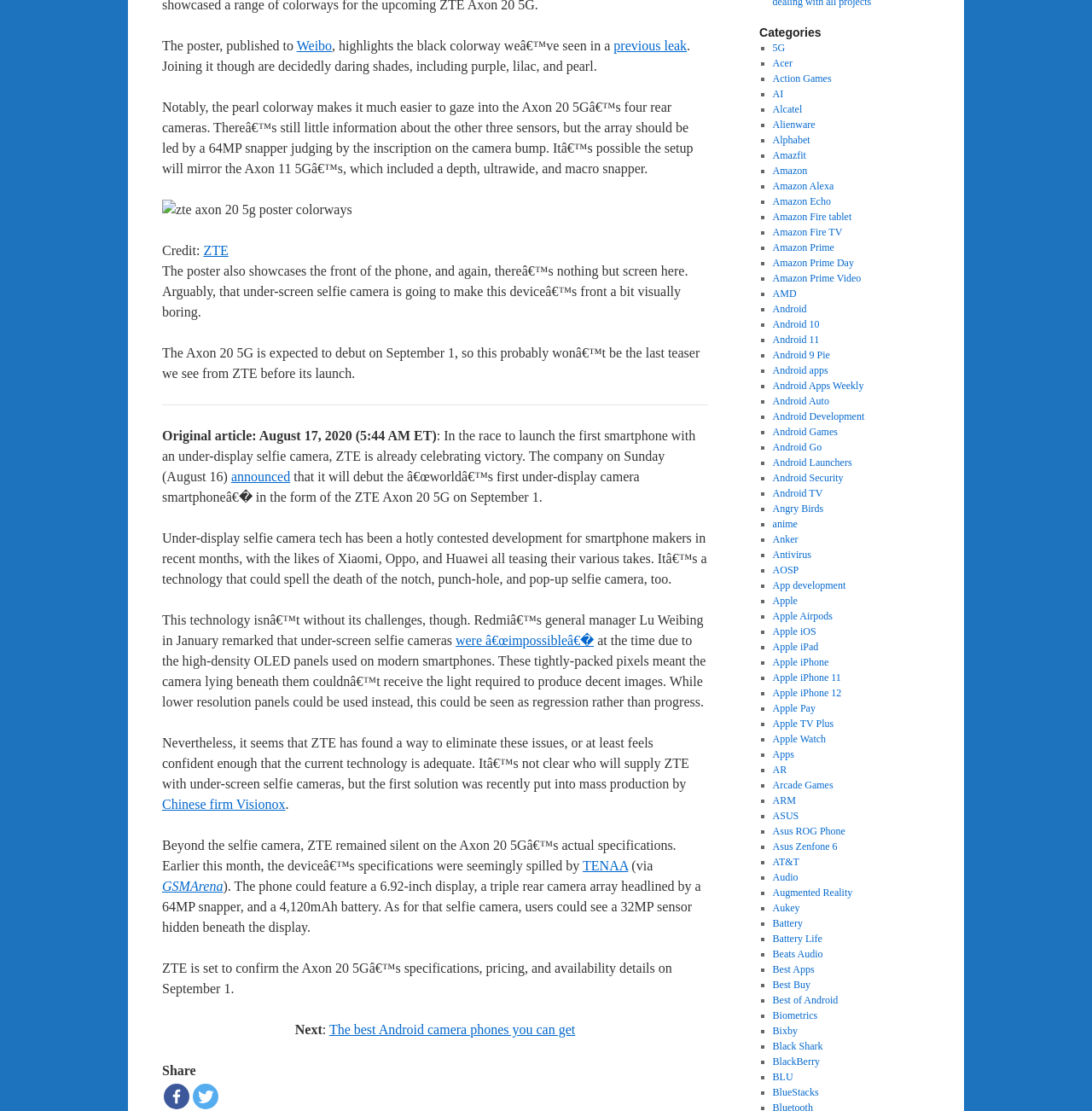Bounding box coordinates are specified in the format (top-left x, top-left y, bottom-right x, bottom-right y). All values are floating point numbers bounded between 0 and 1. Please provide the bounding box coordinate of the region this sentence describes: Android 10

[0.707, 0.287, 0.75, 0.297]